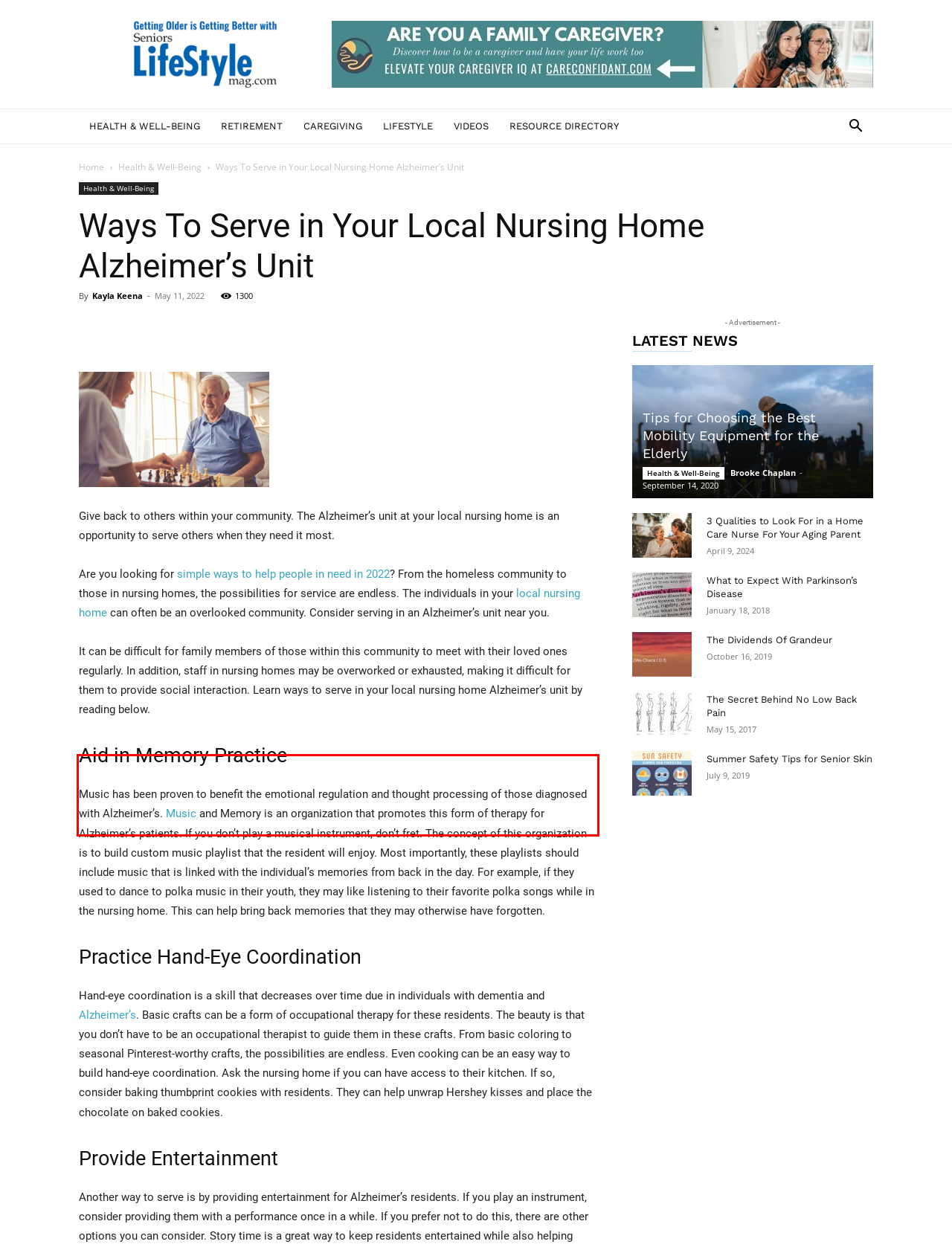Locate the red bounding box in the provided webpage screenshot and use OCR to determine the text content inside it.

It can be difficult for family members of those within this community to meet with their loved ones regularly. In addition, staff in nursing homes may be overworked or exhausted, making it difficult for them to provide social interaction. Learn ways to serve in your local nursing home Alzheimer’s unit by reading below.